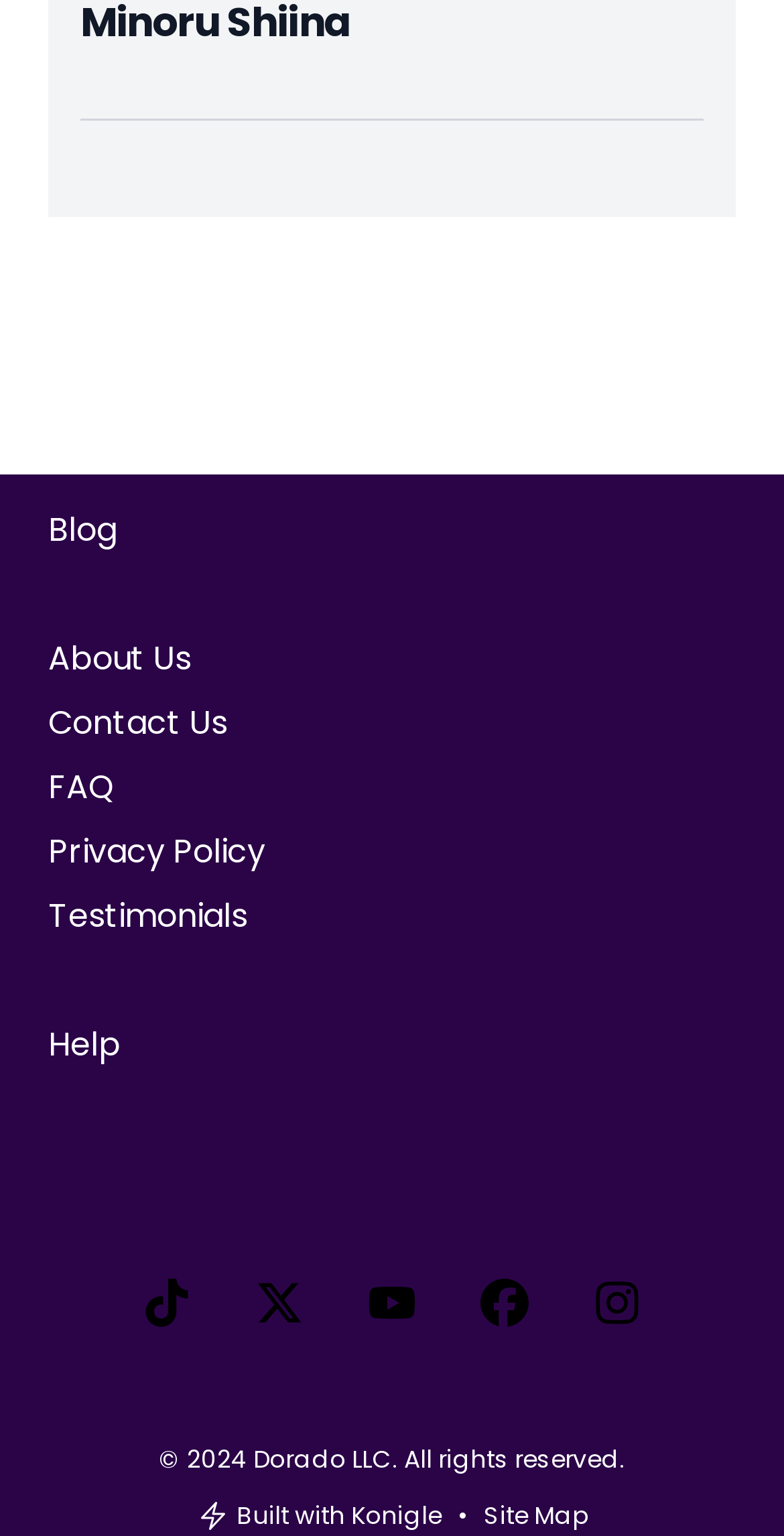How many images are there at the bottom of the page?
Using the visual information, answer the question in a single word or phrase.

5